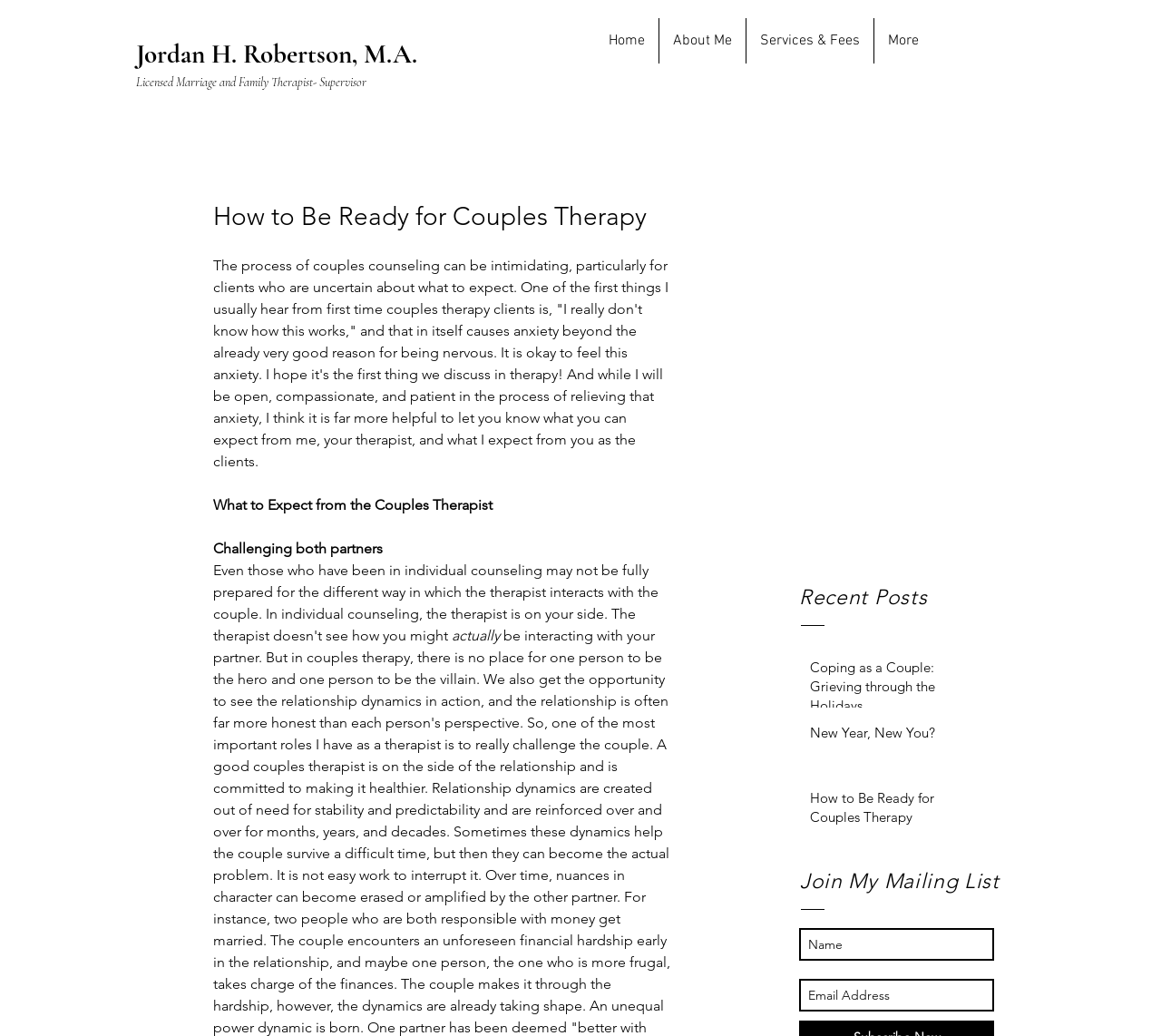Give a concise answer of one word or phrase to the question: 
What is the purpose of the textbox 'Email Address'?

To input email address